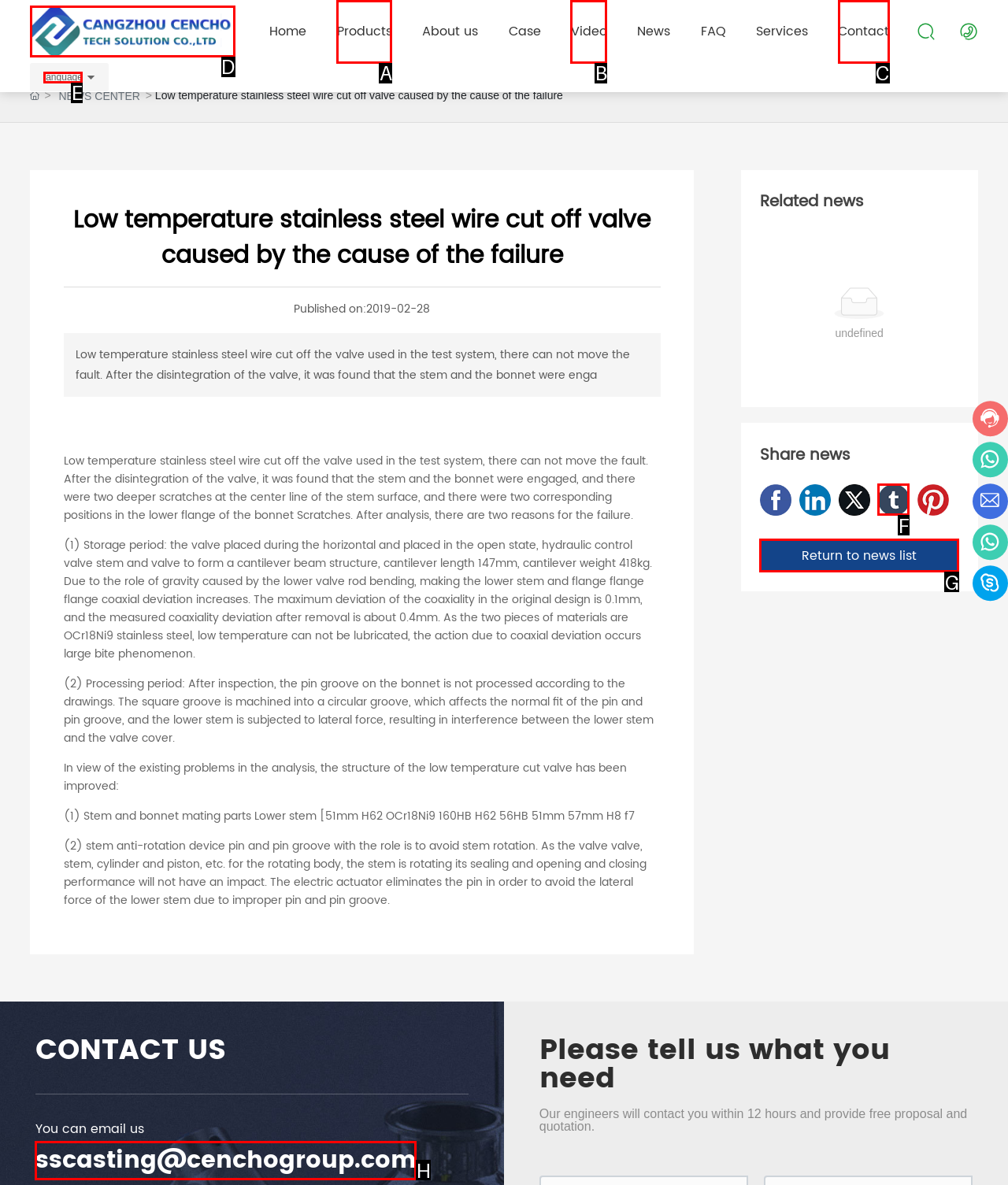Choose the option that aligns with the description: Return to news list
Respond with the letter of the chosen option directly.

G